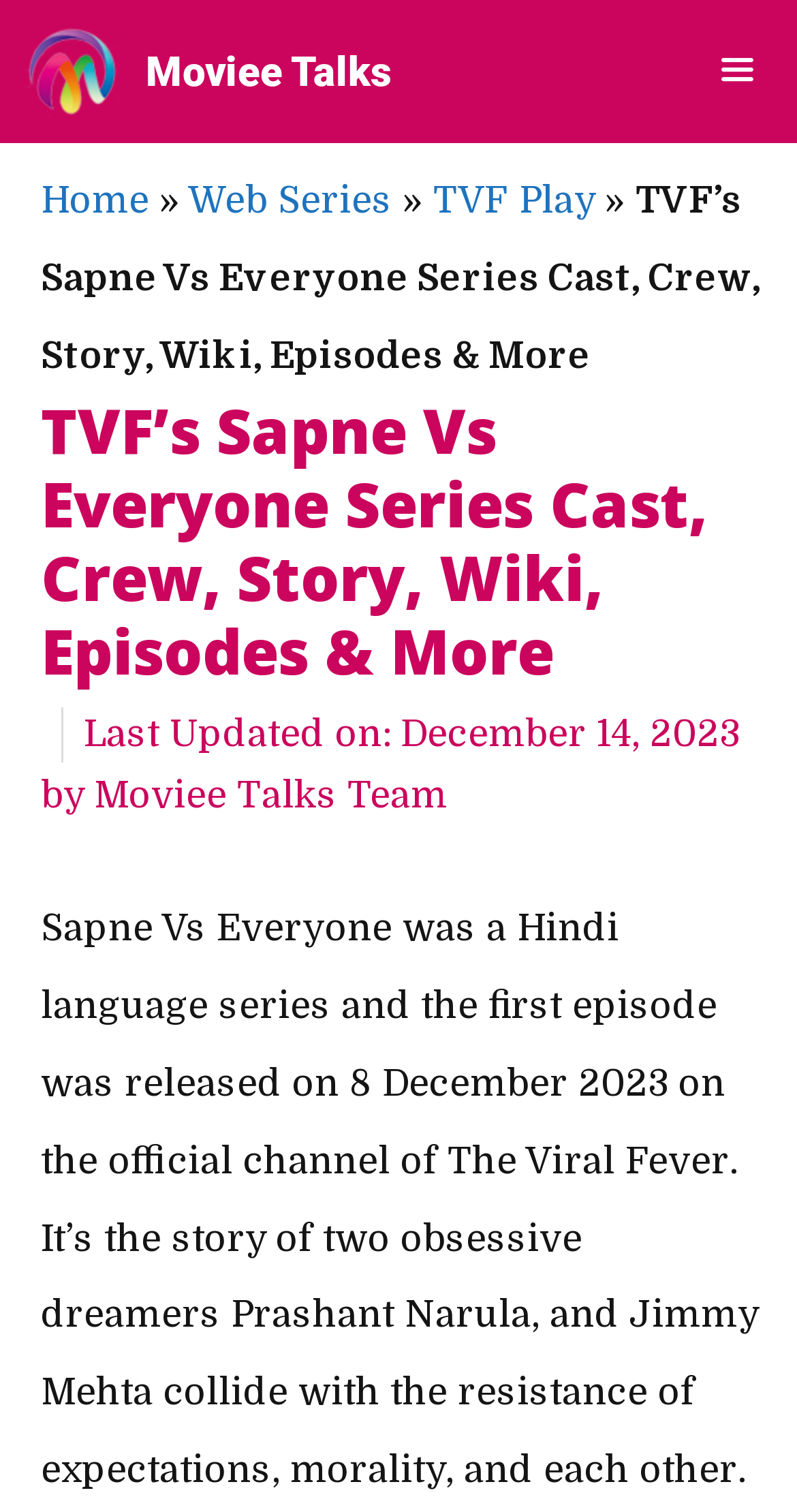Using the details from the image, please elaborate on the following question: What is the last updated date of the webpage?

The last updated date of the webpage can be found in the time element, which is 'Last Updated on: December 14, 2023'. This element is located below the heading element and provides information about when the webpage was last updated.